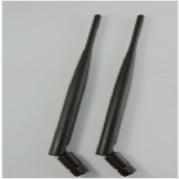Explain the image with as much detail as possible.

The image showcases a pair of black antennas designed for wireless communication devices. These antennas are slender and elongated, tapering to a point, which is typical for achieving optimal signal reception. The base of each antenna features a connector, indicating that they can be easily attached to compatible devices. This type of antenna commonly serves in various electronic applications, enhancing connectivity and signal strength for devices such as routers or wireless communication systems. The minimalist background emphasizes the details and design of the antennas, making them the focal point of the image.